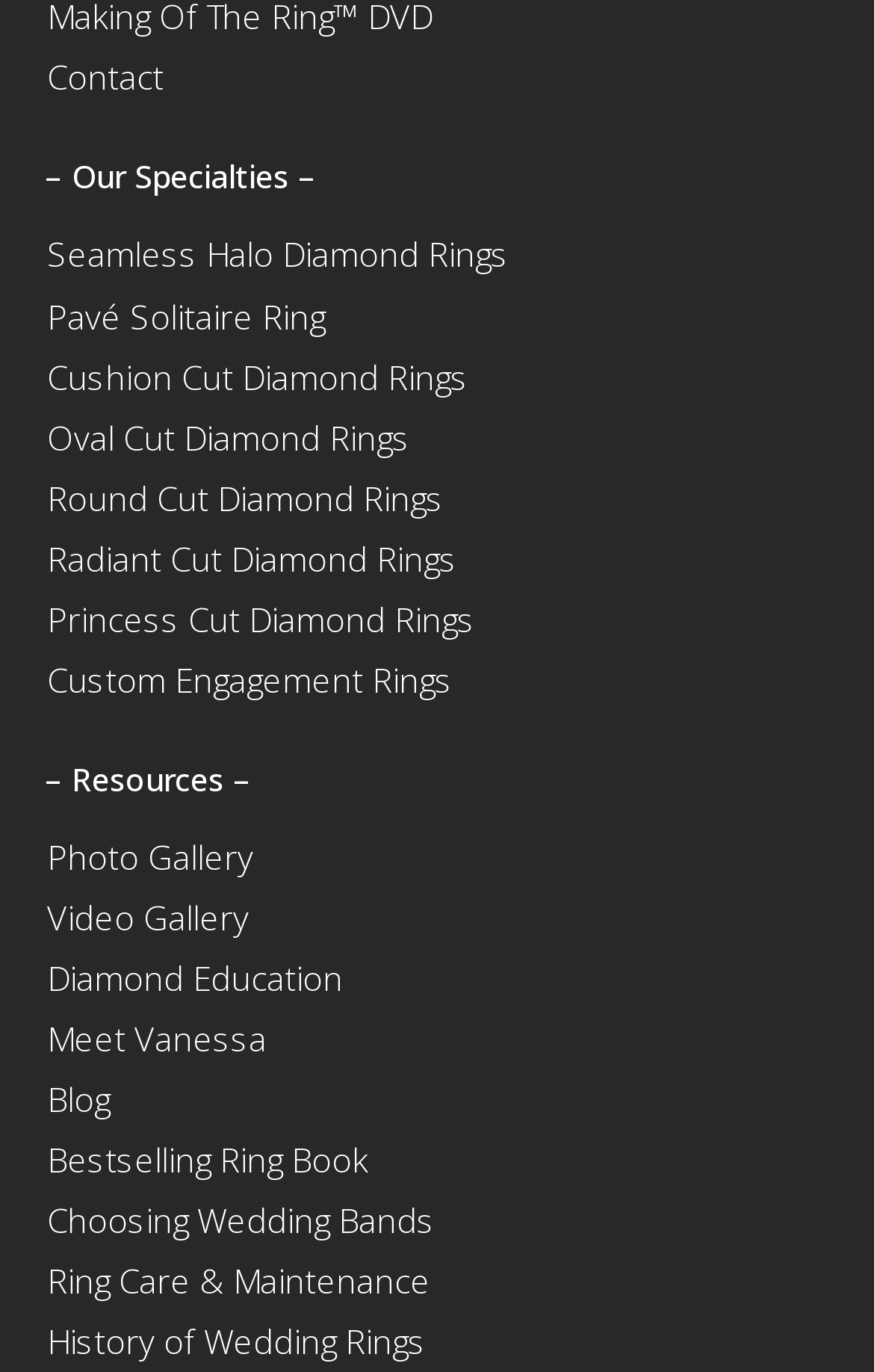Please identify the bounding box coordinates of where to click in order to follow the instruction: "View Seamless Halo Diamond Rings".

[0.054, 0.169, 0.582, 0.202]